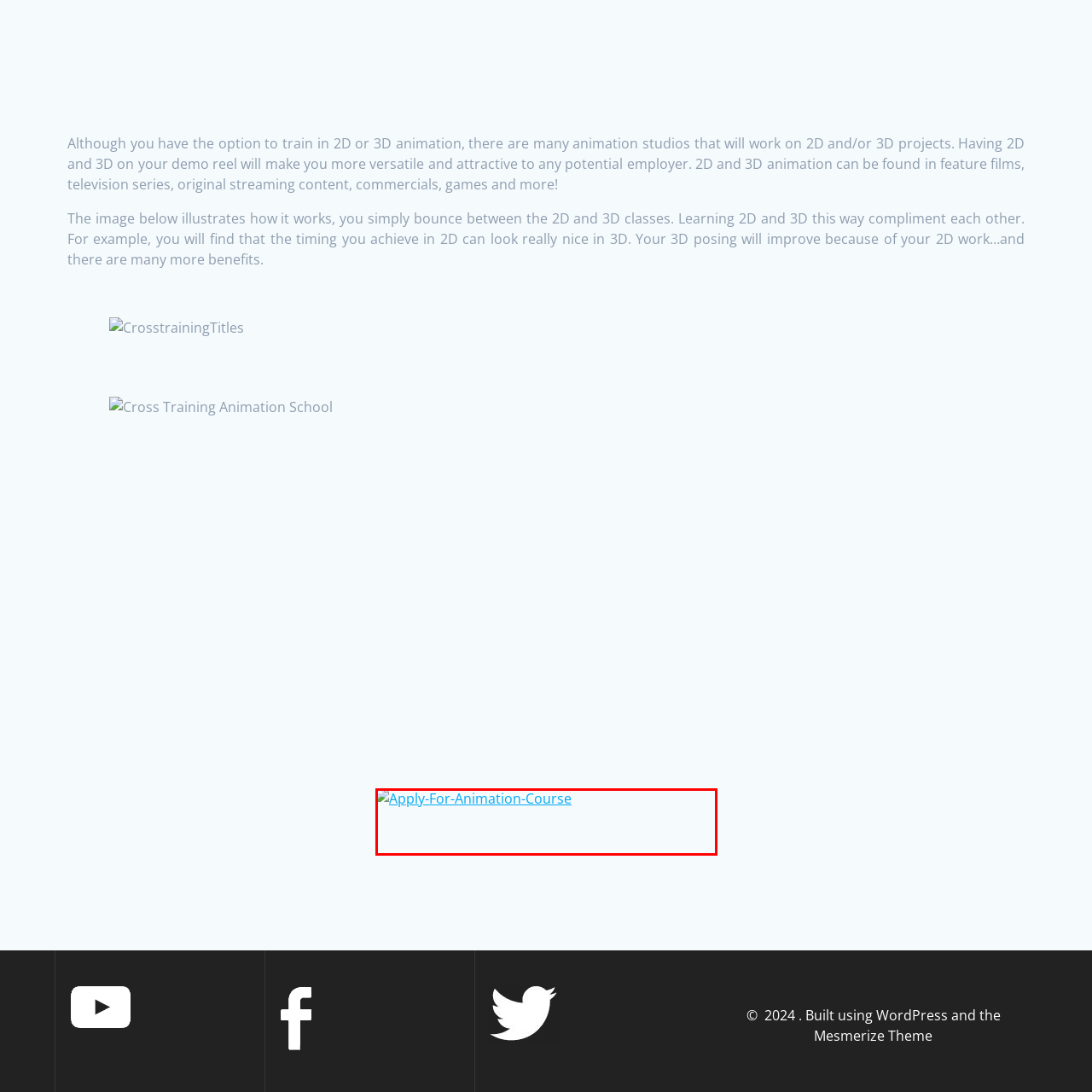Direct your attention to the image marked by the red box and answer the given question using a single word or phrase:
Where is the link positioned on the page?

Towards the bottom